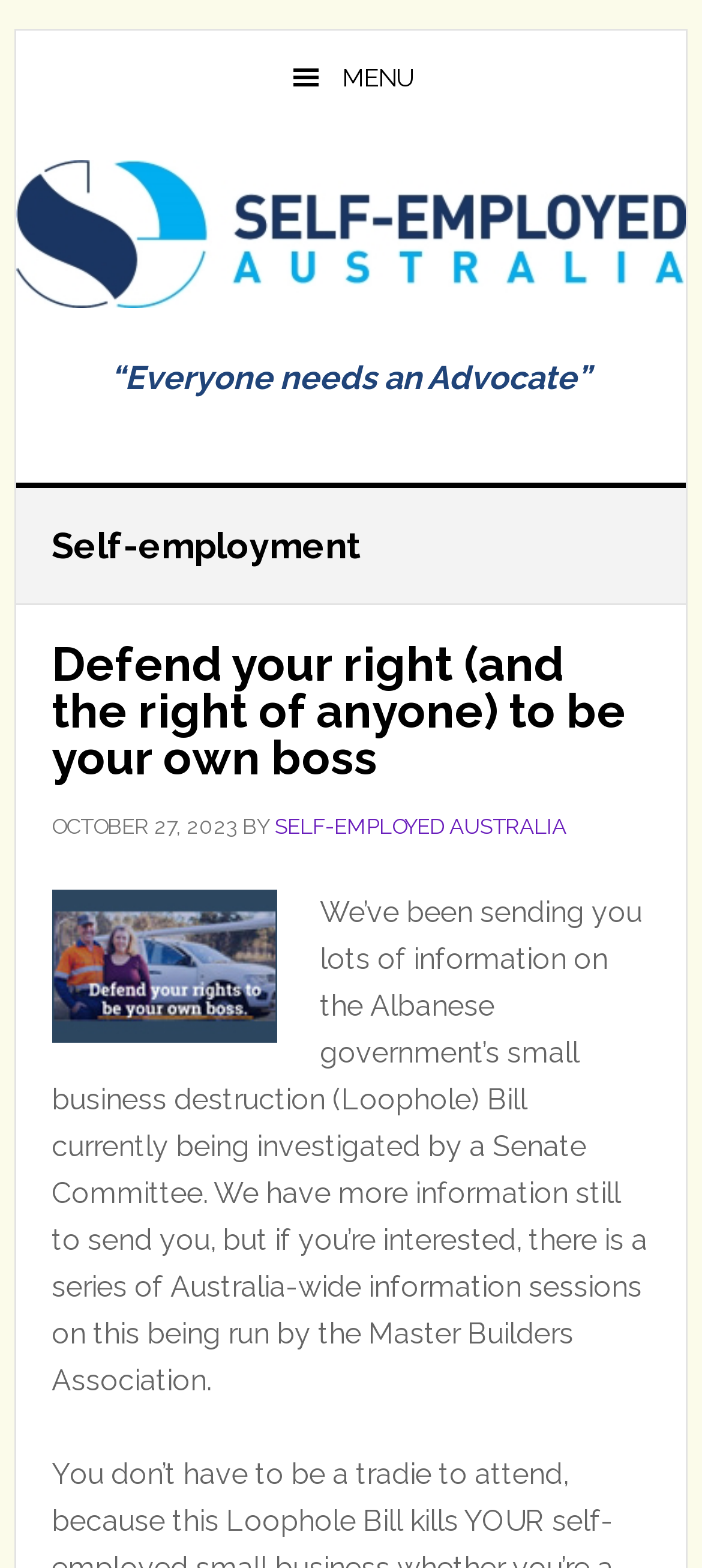Offer a detailed account of what is visible on the webpage.

The webpage is about self-employment and is provided by Self Employed Australia. At the top left corner, there are two links, "Skip to main content" and "Skip to primary sidebar", which allow users to navigate to the main content or primary sidebar of the page. Next to these links, there is a button with a menu icon, which is not pressed or expanded. 

On the top right corner, there is a link to "SELF EMPLOYED AUSTRALIA". Below this link, there is a quote "“Everyone needs an Advocate”" in a prominent position. 

The main content of the page is headed by "Self-employment", which is a heading that spans almost the entire width of the page. Below this heading, there is a subheading "Defend your right (and the right of anyone) to be your own boss", which is a link. This subheading is followed by a timestamp "OCTOBER 27, 2023" and the author "SELF-EMPLOYED AUSTRALIA". 

To the right of the timestamp and author, there is an image related to defending one's right. Below the image, there is a block of text that discusses the Albanese government's small business destruction bill and information sessions on this topic being run by the Master Builders Association.